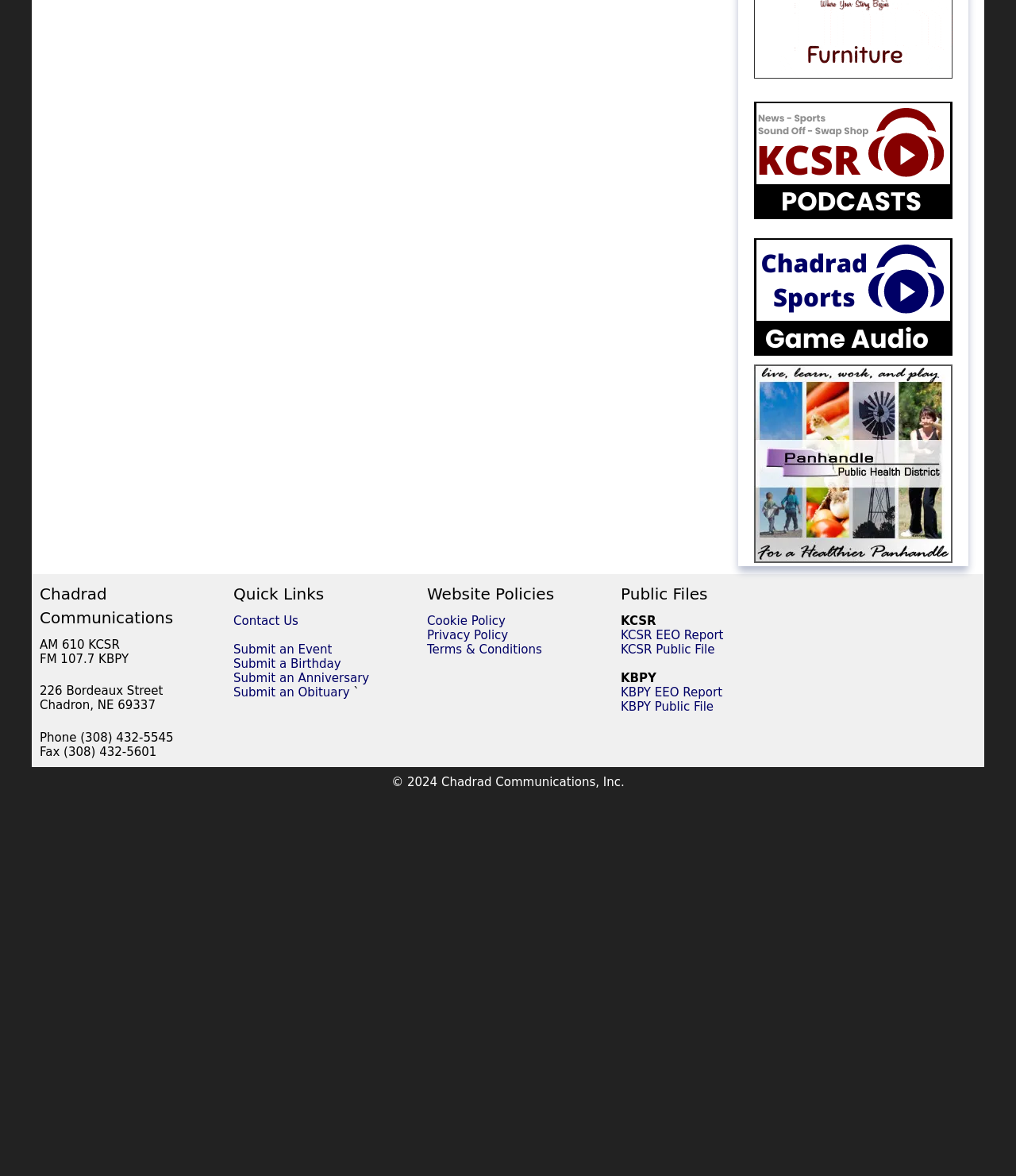What is the phone number of Chadrad Communications?
Look at the screenshot and respond with one word or a short phrase.

(308) 432-5545